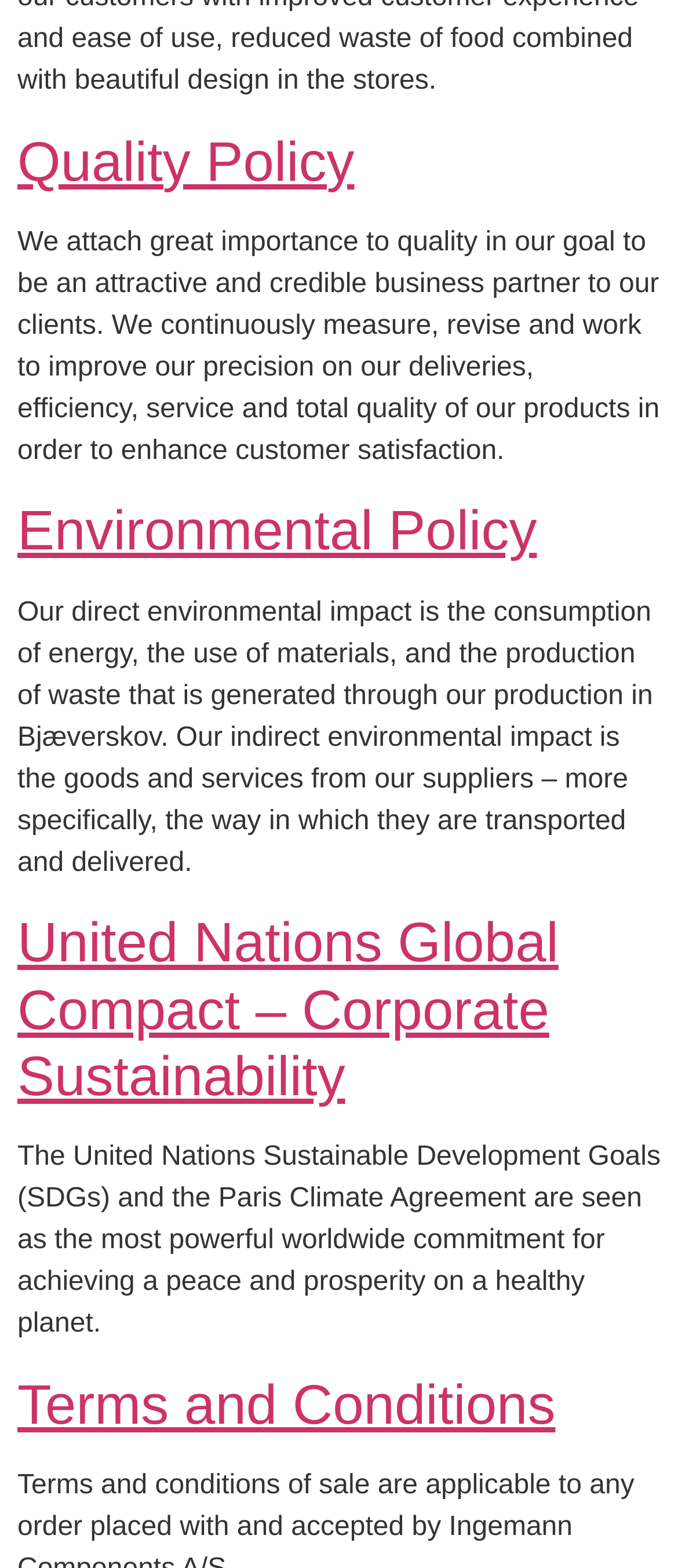What is the company's goal?
Look at the image and respond with a one-word or short-phrase answer.

Be an attractive and credible business partner